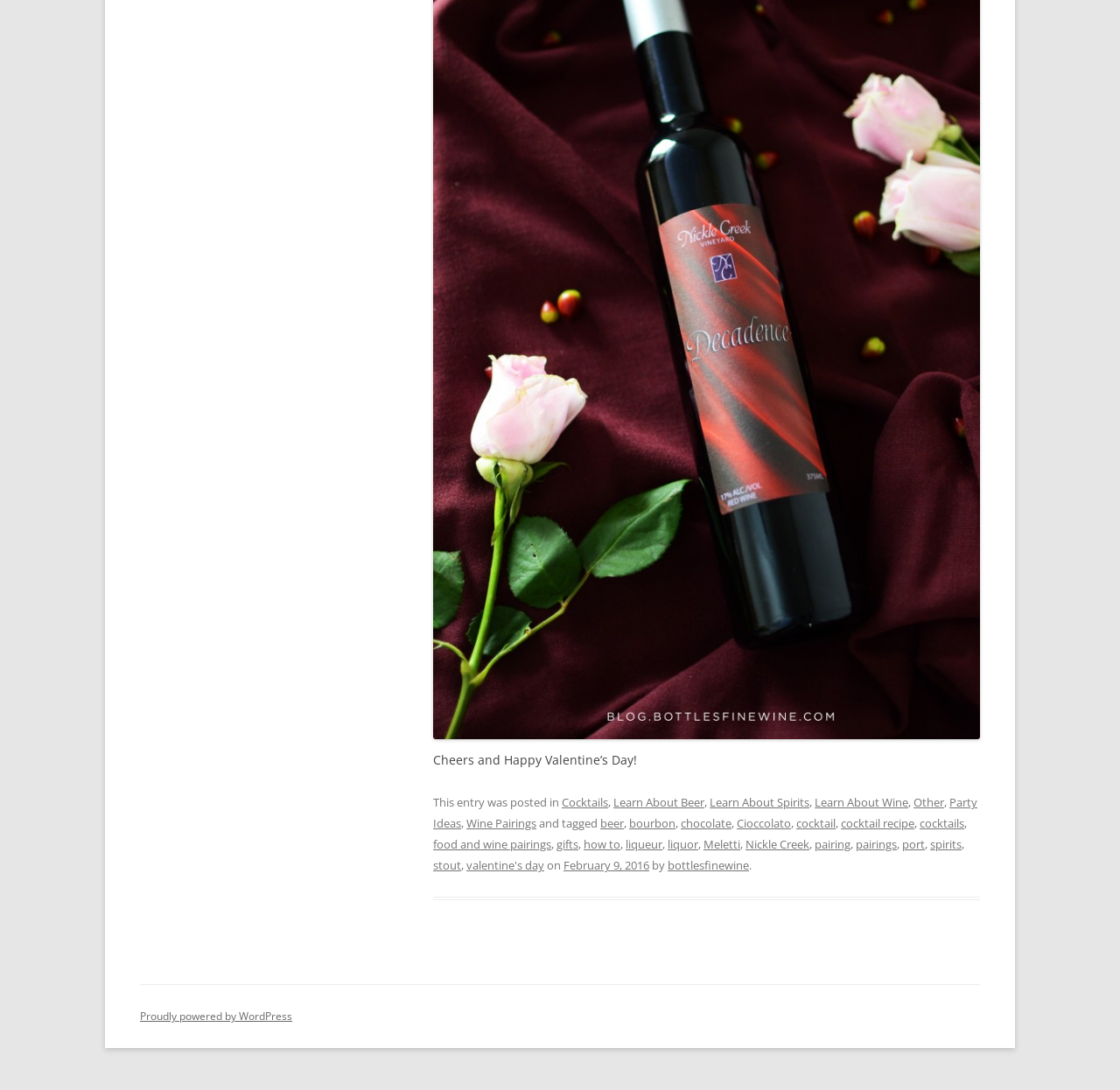Identify the bounding box coordinates of the section that should be clicked to achieve the task described: "Click on the 'Wine Pairings' link".

[0.416, 0.748, 0.479, 0.763]